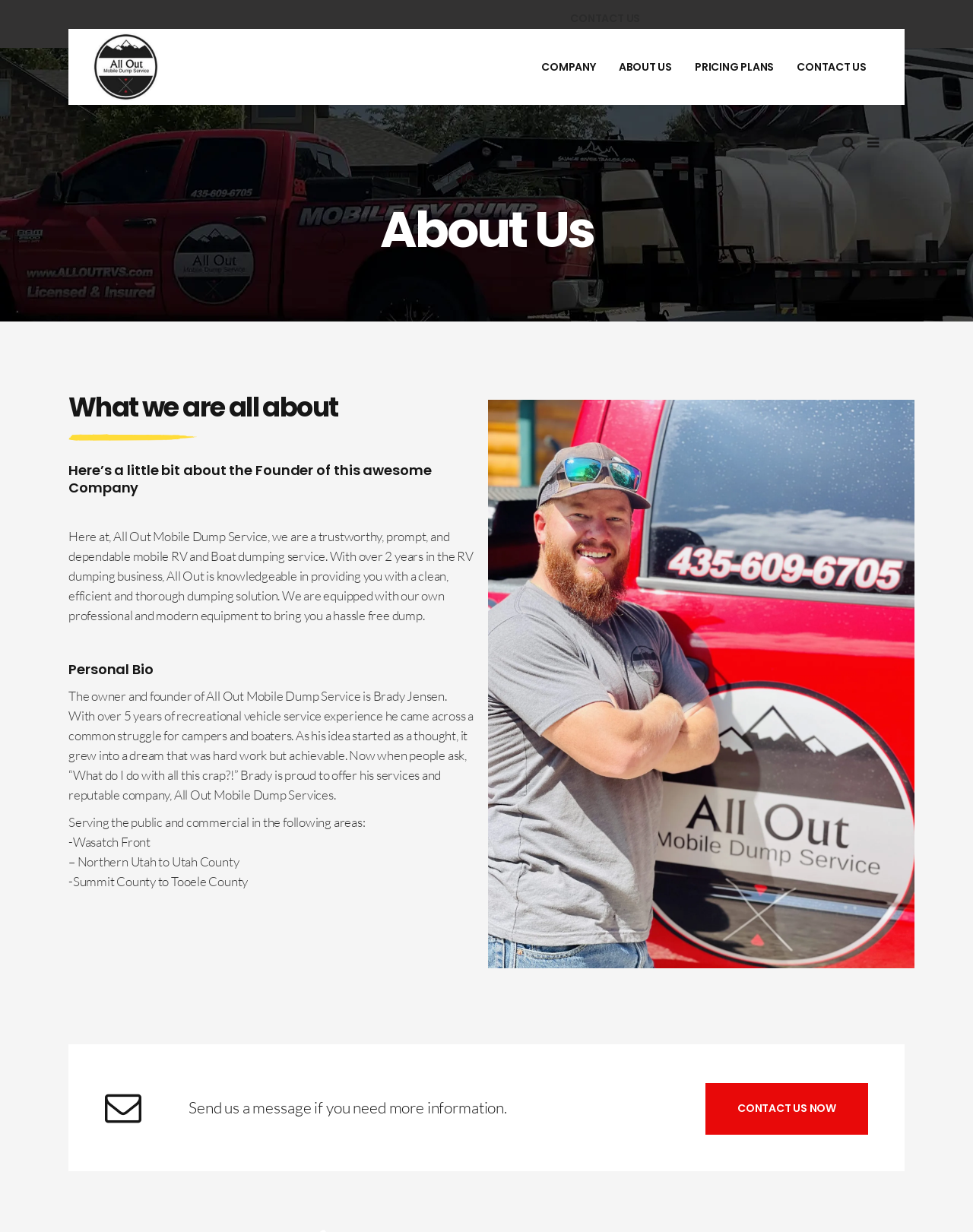What is the name of the company?
Please elaborate on the answer to the question with detailed information.

The company name can be found in the logo section at the top of the webpage, which contains three images with the text 'logo', 'dark logo', and 'light logo'. The company name is also mentioned in the text 'Here at, All Out Mobile Dump Service, we are a trustworthy, prompt, and dependable mobile RV and Boat dumping service.'